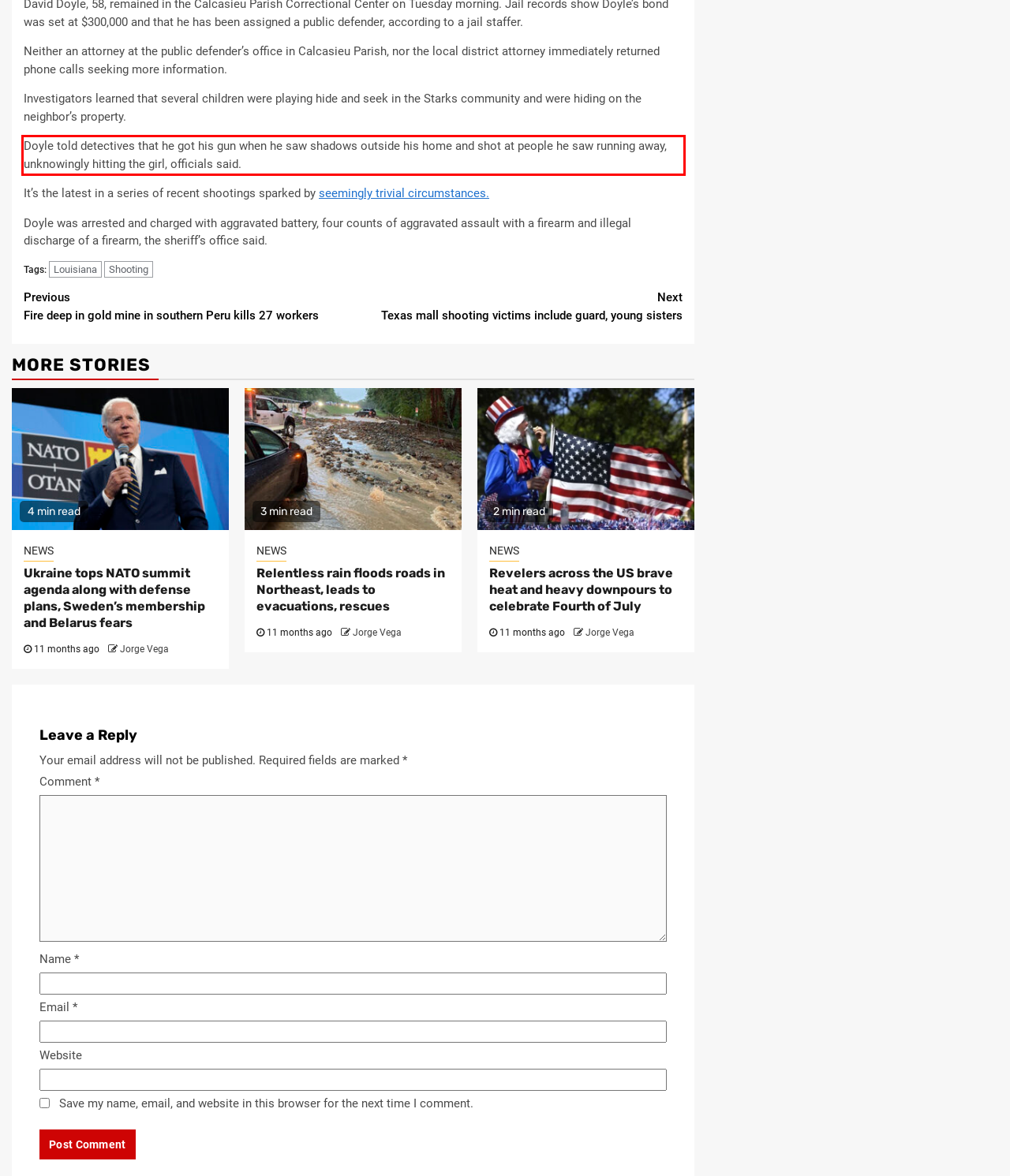Locate the red bounding box in the provided webpage screenshot and use OCR to determine the text content inside it.

Doyle told detectives that he got his gun when he saw shadows outside his home and shot at people he saw running away, unknowingly hitting the girl, officials said.